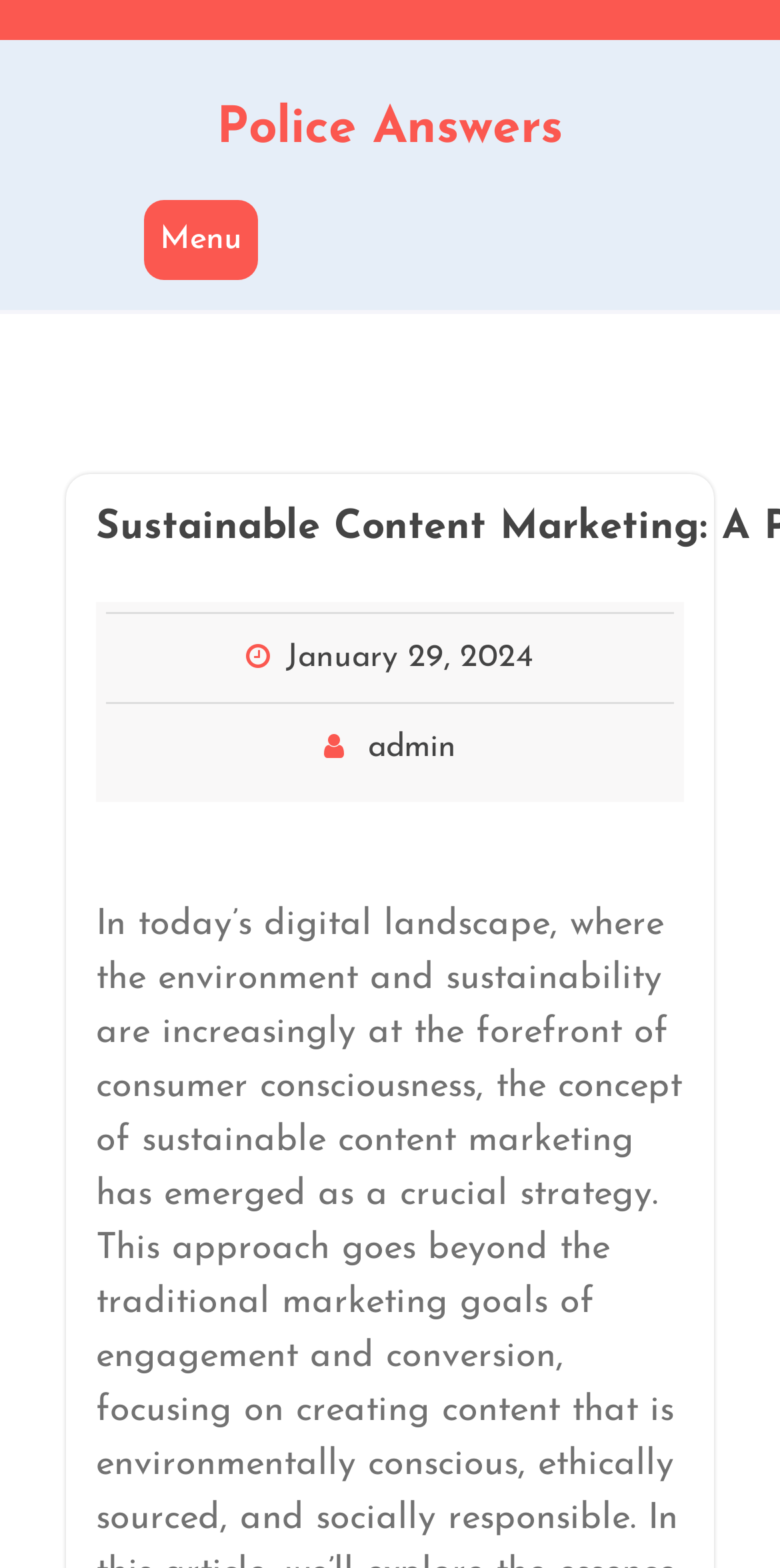Give a one-word or short phrase answer to the question: 
What is the name of the website?

Police Answers